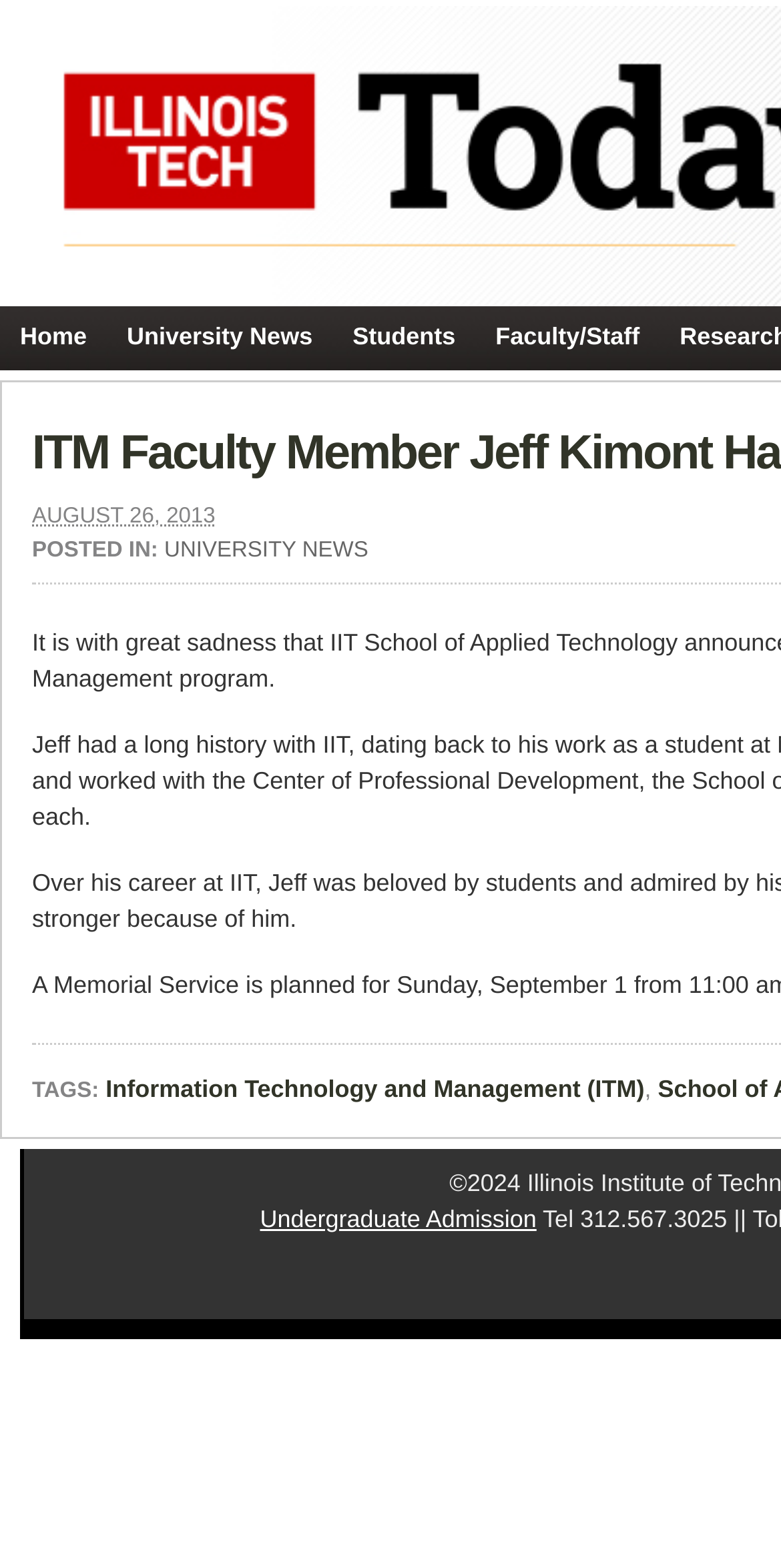Based on the provided description, "University News", find the bounding box of the corresponding UI element in the screenshot.

[0.21, 0.344, 0.472, 0.359]